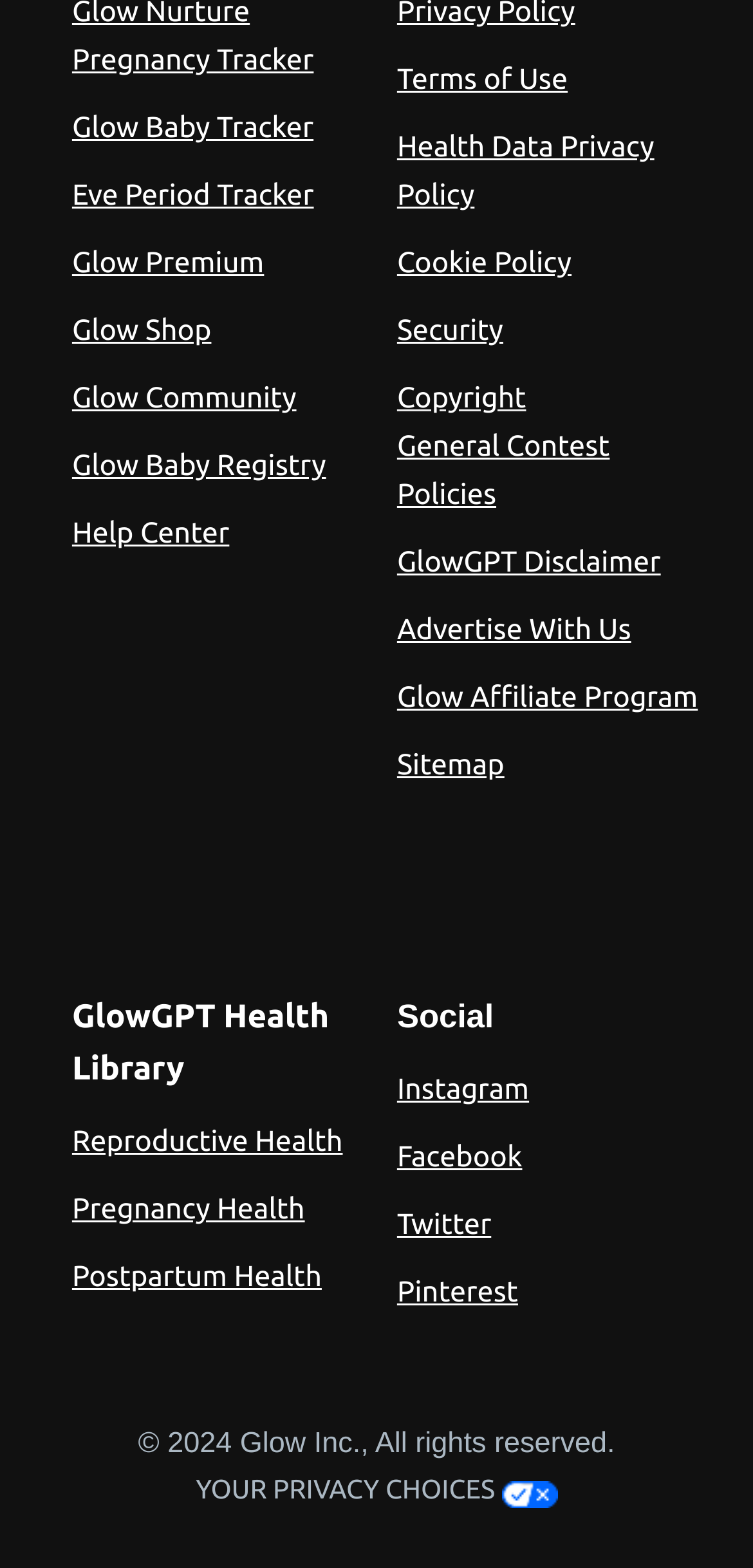How many social media links are there?
Please give a detailed and elaborate answer to the question based on the image.

I found the social media links 'Instagram', 'Facebook', 'Twitter', and 'Pinterest' in the webpage. There are 4 social media links in total.